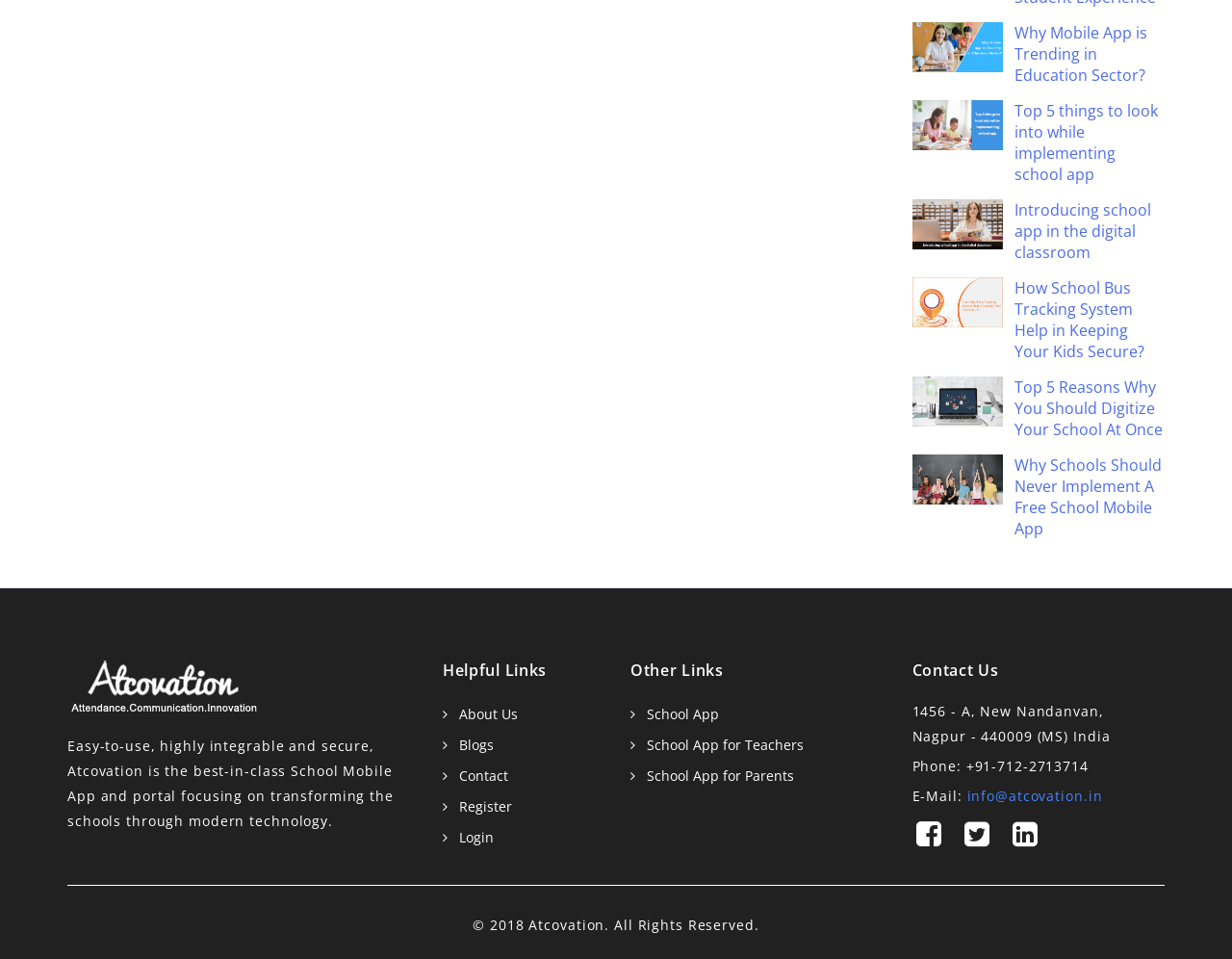Find the bounding box coordinates for the area you need to click to carry out the instruction: "Visit 'Atcovation'". The coordinates should be four float numbers between 0 and 1, indicated as [left, top, right, bottom].

[0.055, 0.705, 0.212, 0.725]